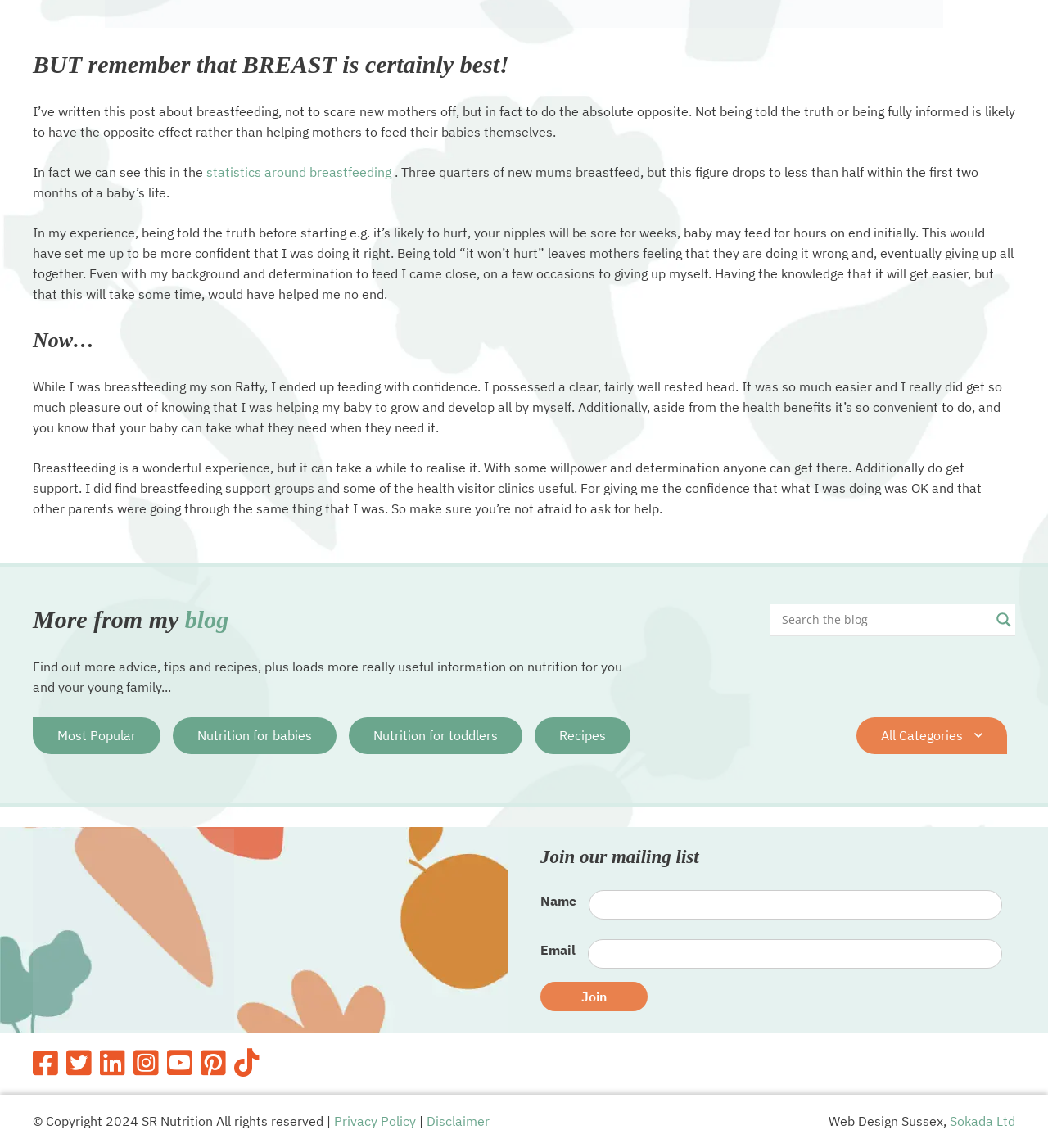What is the purpose of the search form on the webpage?
Look at the image and respond to the question as thoroughly as possible.

The search form on the webpage is likely intended to allow users to search for specific topics or keywords within the blog, as it is labeled as a 'Search form' and has a search input field and a search magnifier button.